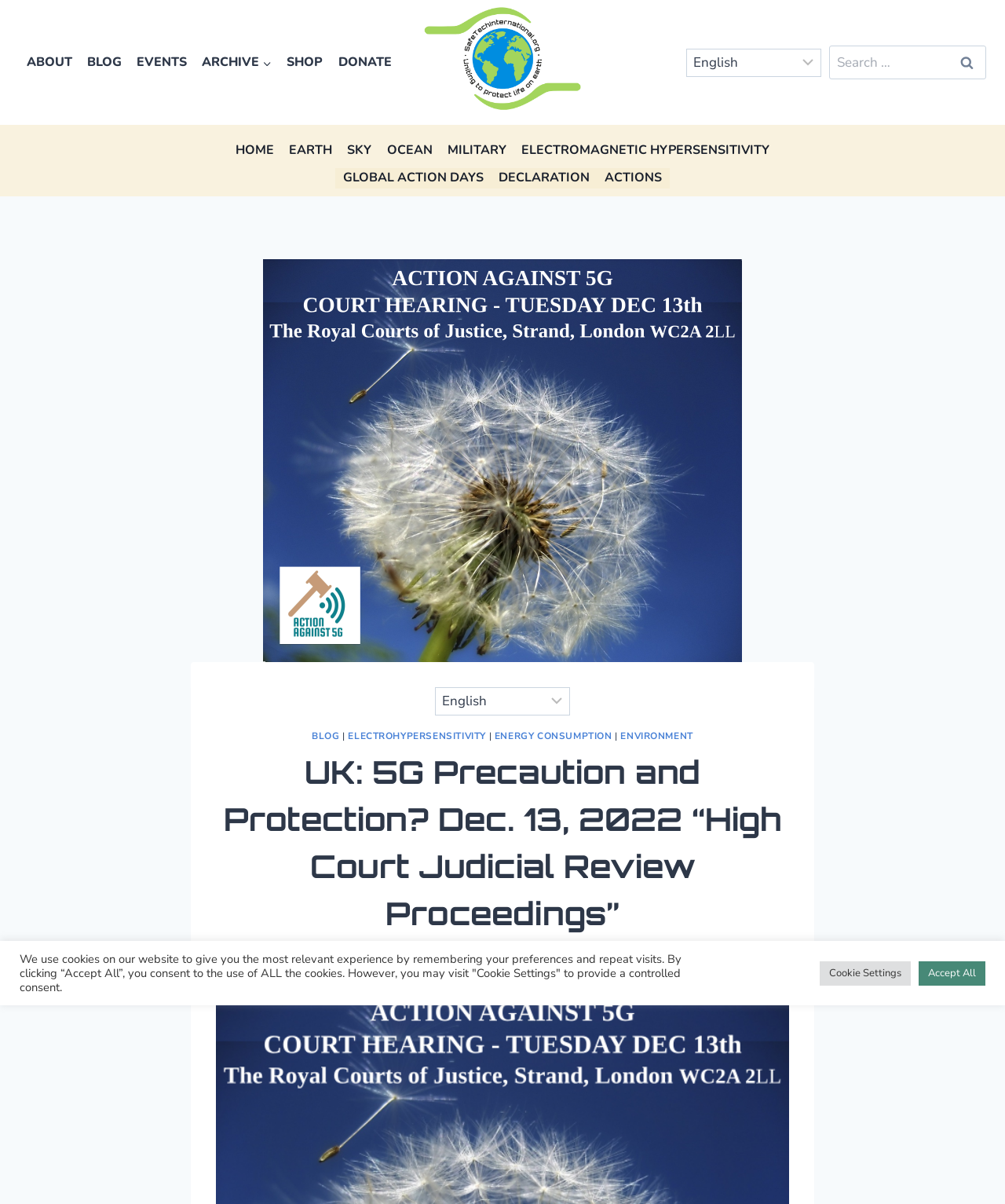Please locate the bounding box coordinates of the element that needs to be clicked to achieve the following instruction: "Select a language from the dropdown". The coordinates should be four float numbers between 0 and 1, i.e., [left, top, right, bottom].

[0.682, 0.04, 0.817, 0.064]